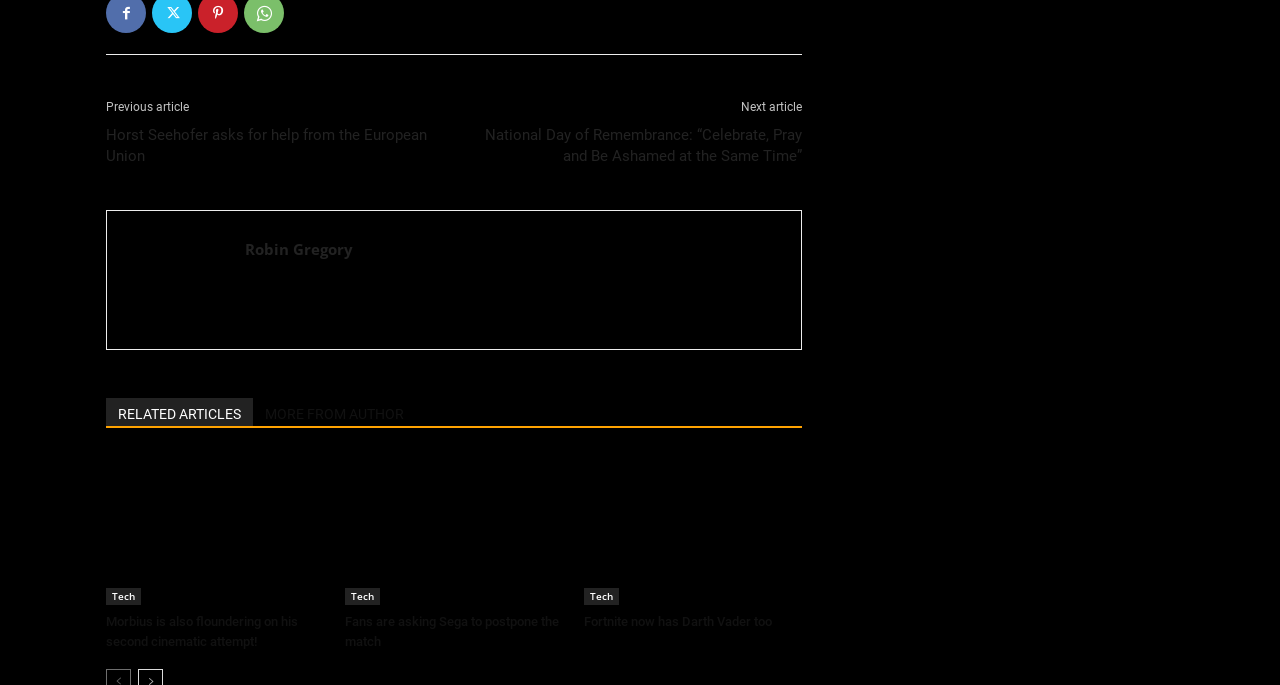Identify the bounding box coordinates for the UI element described as: "MORE FROM AUTHOR". The coordinates should be provided as four floats between 0 and 1: [left, top, right, bottom].

[0.198, 0.581, 0.325, 0.622]